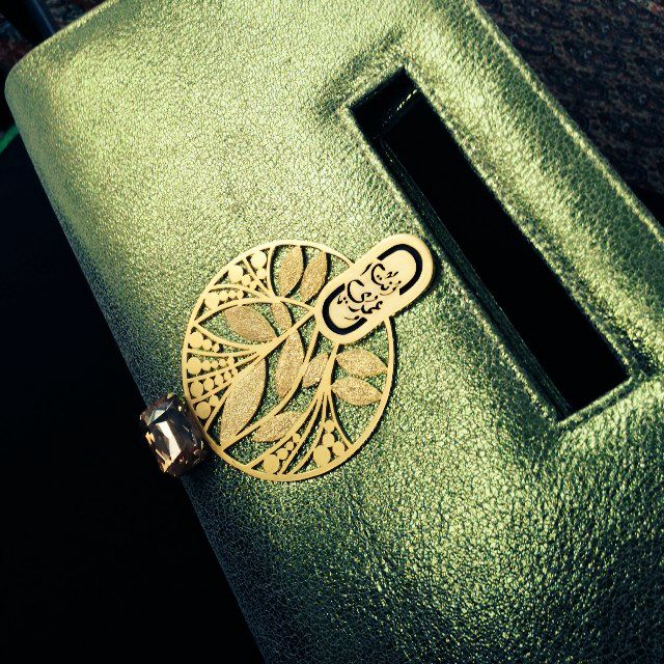Please respond to the question using a single word or phrase:
What is the occasion for which the clutch bag is tailored?

Wedding